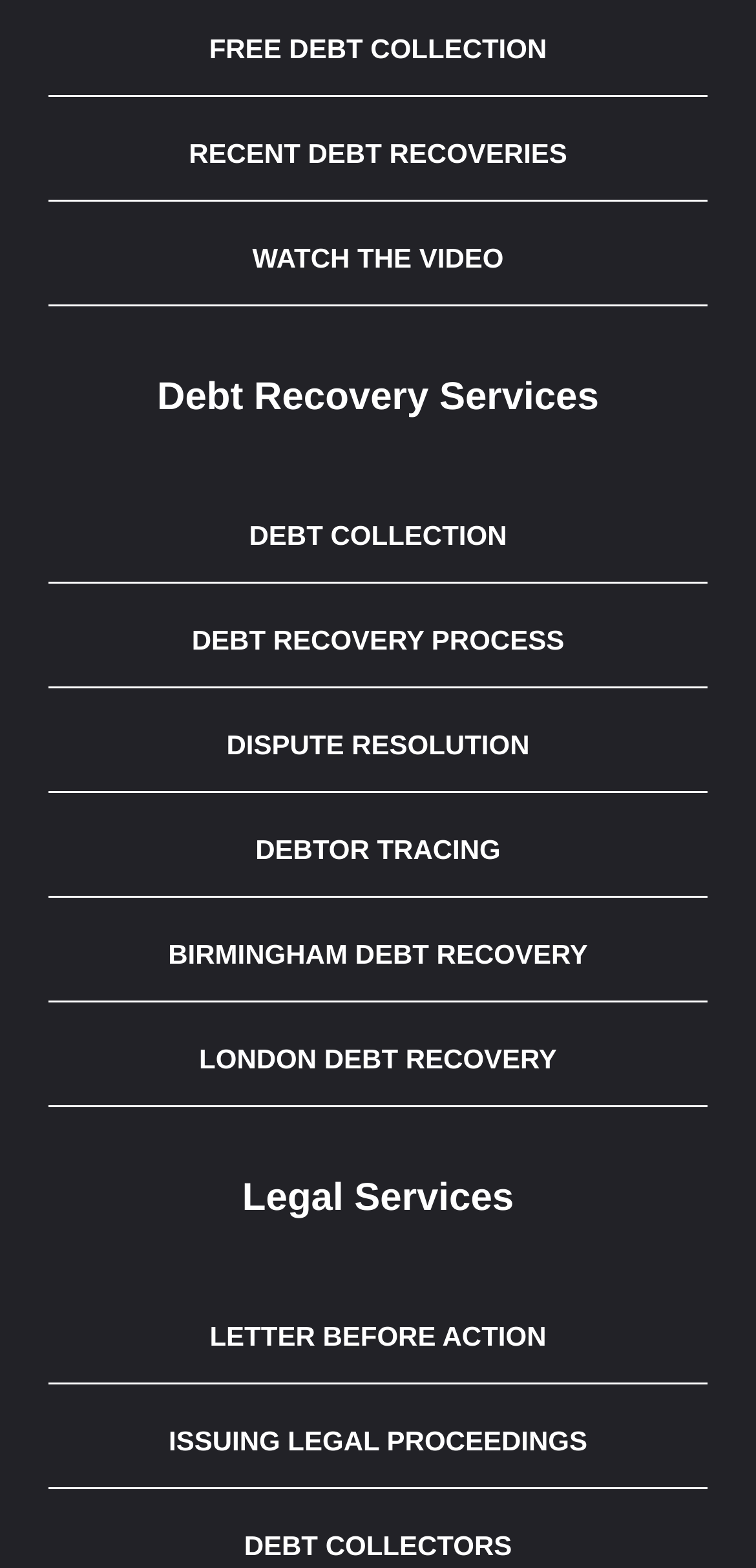Given the element description Free Debt Collection, predict the bounding box coordinates for the UI element in the webpage screenshot. The format should be (top-left x, top-left y, bottom-right x, bottom-right y), and the values should be between 0 and 1.

[0.064, 0.001, 0.936, 0.062]